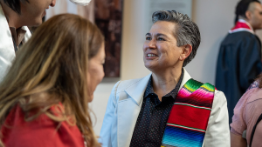Offer a detailed explanation of the image's components.

The image captures a moment of warm interaction featuring a woman dressed in formal attire, complete with a colorful ceremonial sash. She has short, styled hair and is smiling as she engages in conversation with a group of individuals nearby, one of whom has long, flowing hair and is visible in profile. The setting appears to be a cultural or celebratory event, possibly related to honoring veterans or community leaders, given the context of the accompanying text from the webpage. The woman’s expression and posture convey a sense of positivity and connection, highlighting the importance of community and shared experiences in this gathering. This moment reflects a celebration of heritage, service, and the role of leadership within the community.